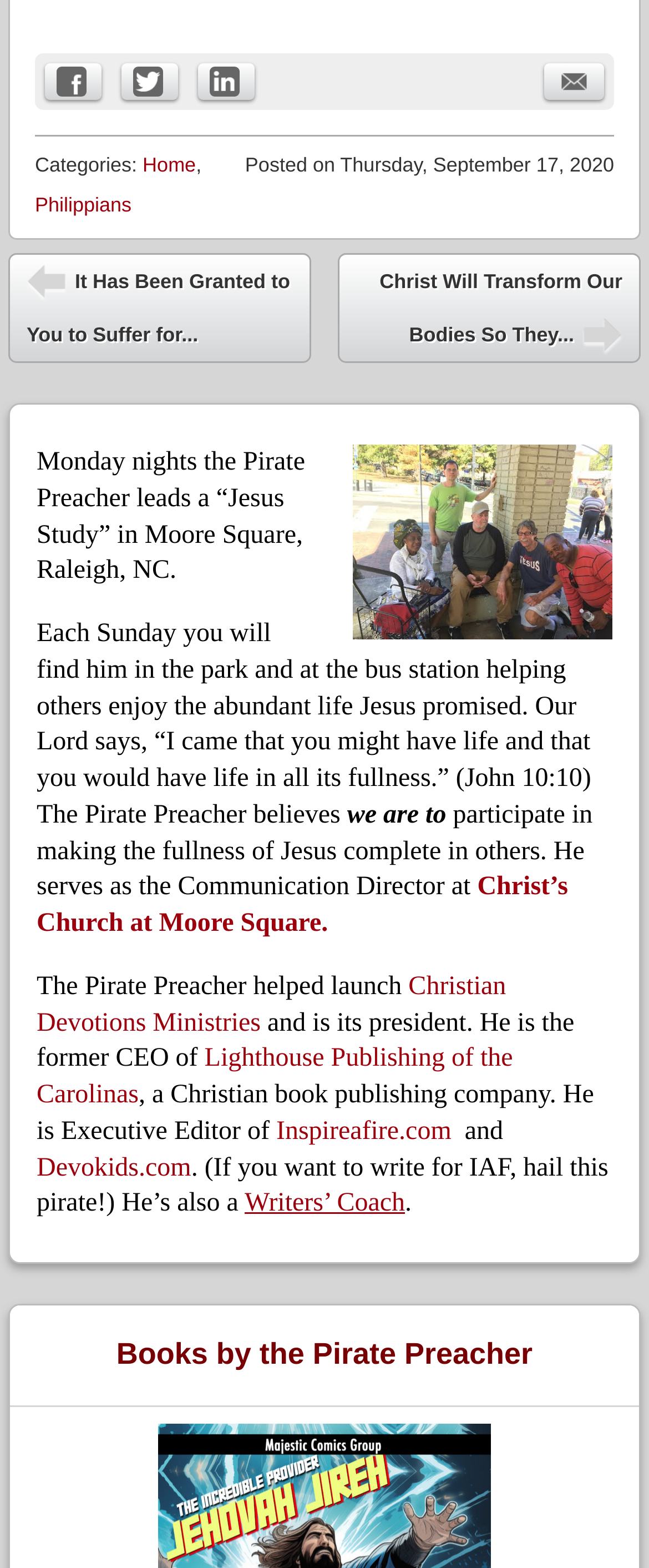Find the bounding box of the web element that fits this description: "Writers’ Coach".

[0.377, 0.759, 0.624, 0.777]